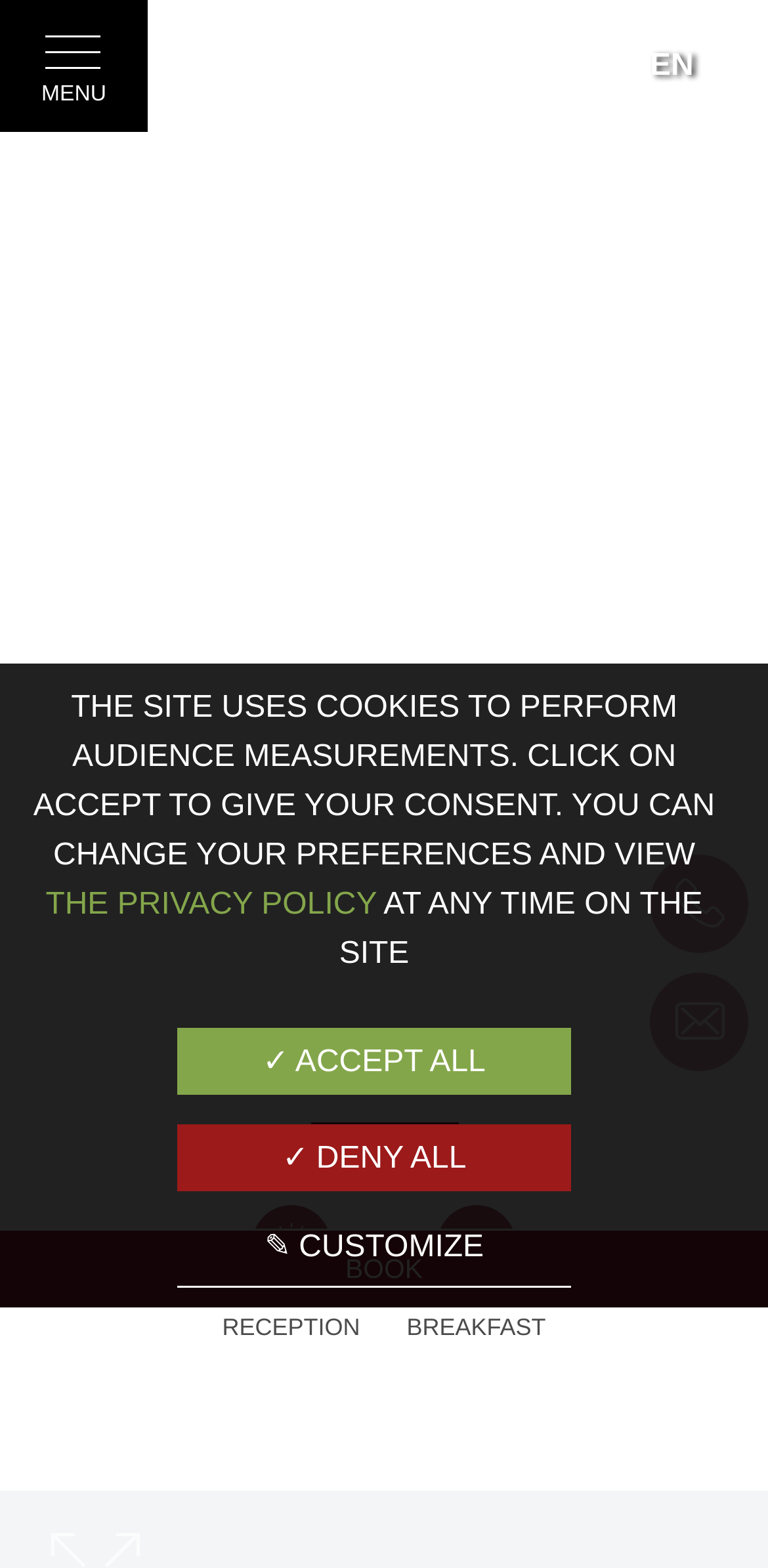What is the location of the Hotel Hor Les Lumières?
Based on the content of the image, thoroughly explain and answer the question.

Based on the webpage, I can see that the hotel is located between the rue d'Oberkampf and the Place de la République in Paris, which is mentioned in the meta description and can be inferred from the webpage content.